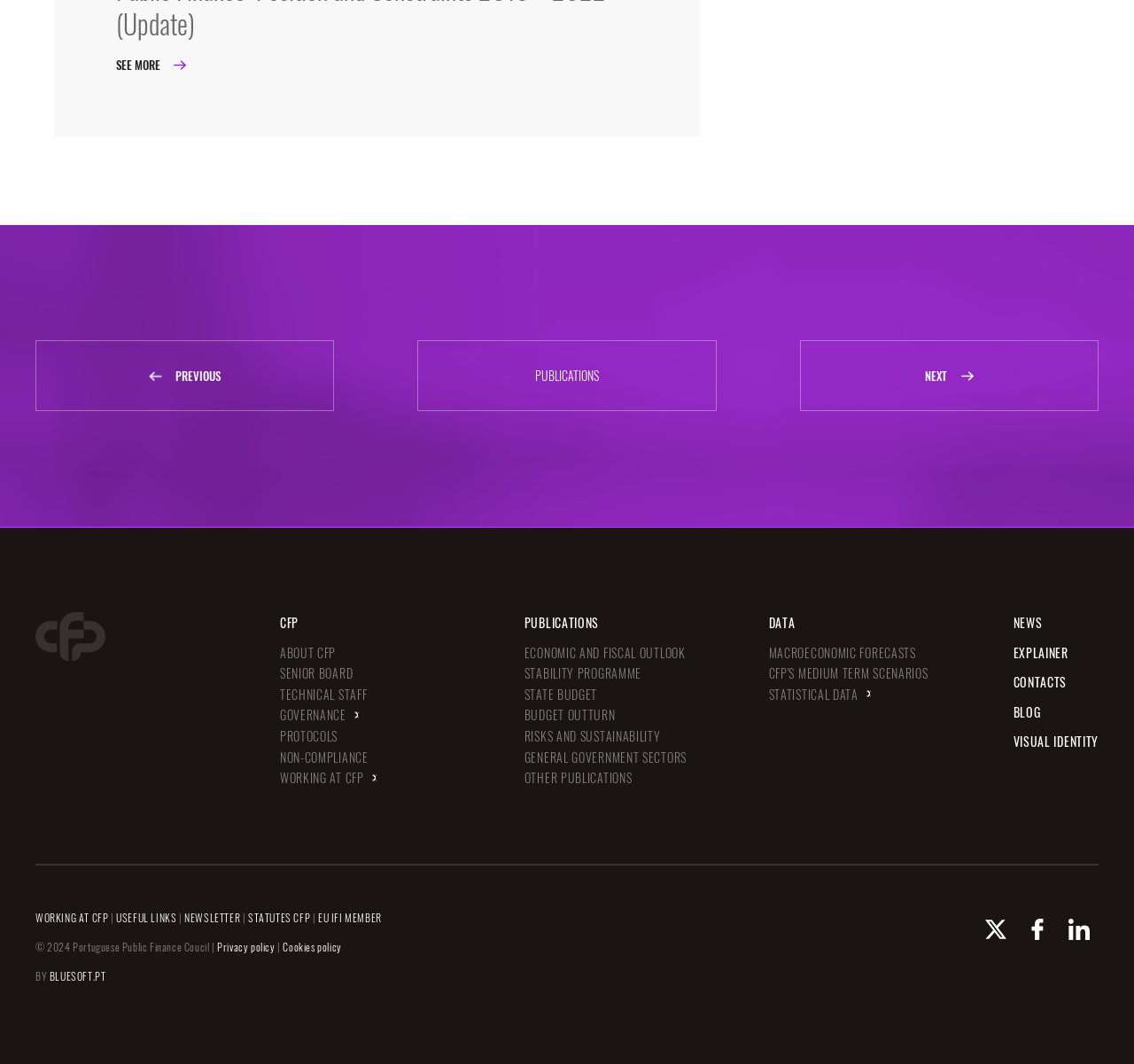Identify the bounding box coordinates of the area you need to click to perform the following instruction: "Follow the 'Facebook Conselho de Finanças Públicas' link".

[0.898, 0.855, 0.932, 0.892]